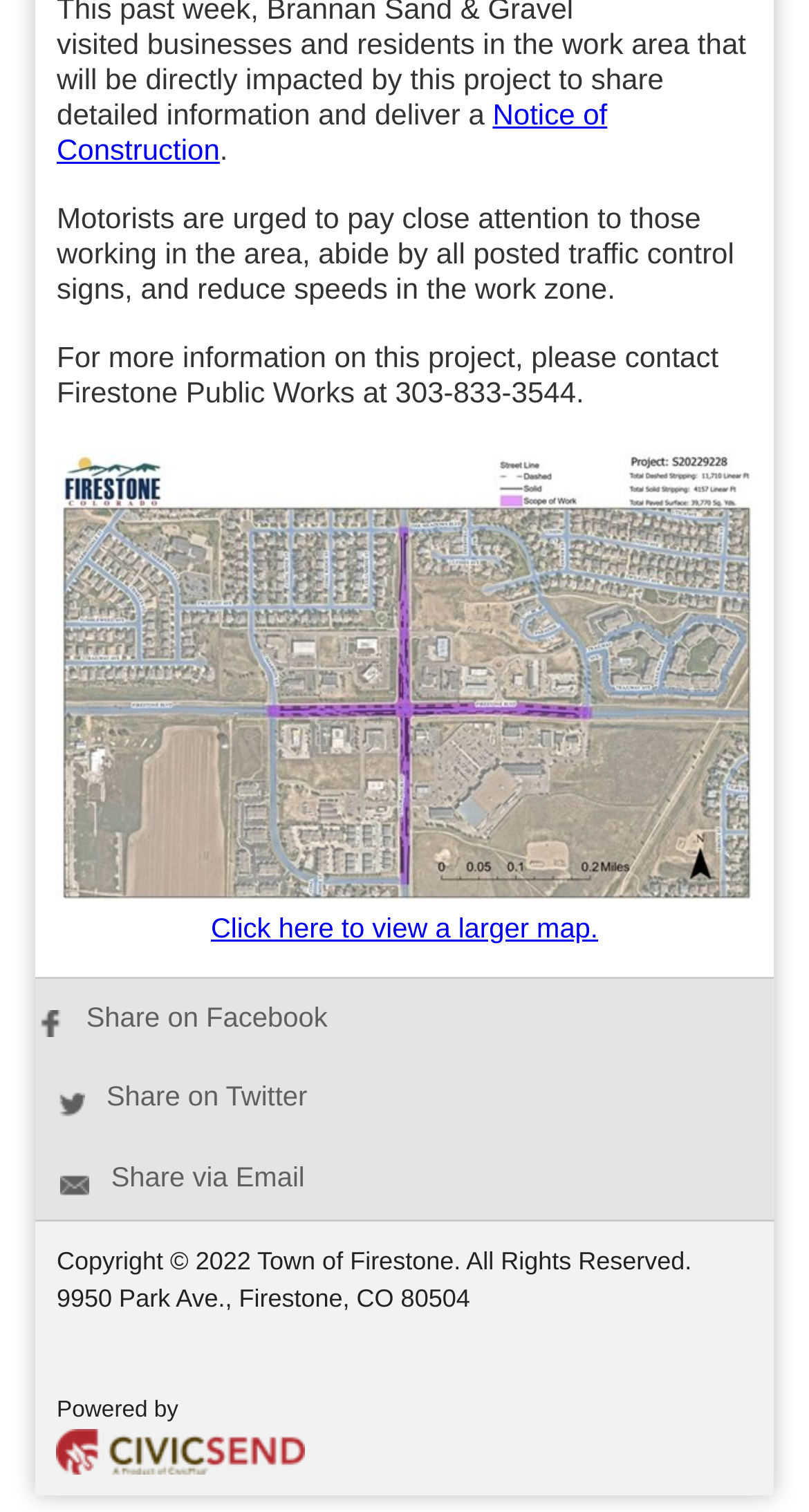What is the address of the Town of Firestone?
Look at the screenshot and respond with one word or a short phrase.

9950 Park Ave., Firestone, CO 80504